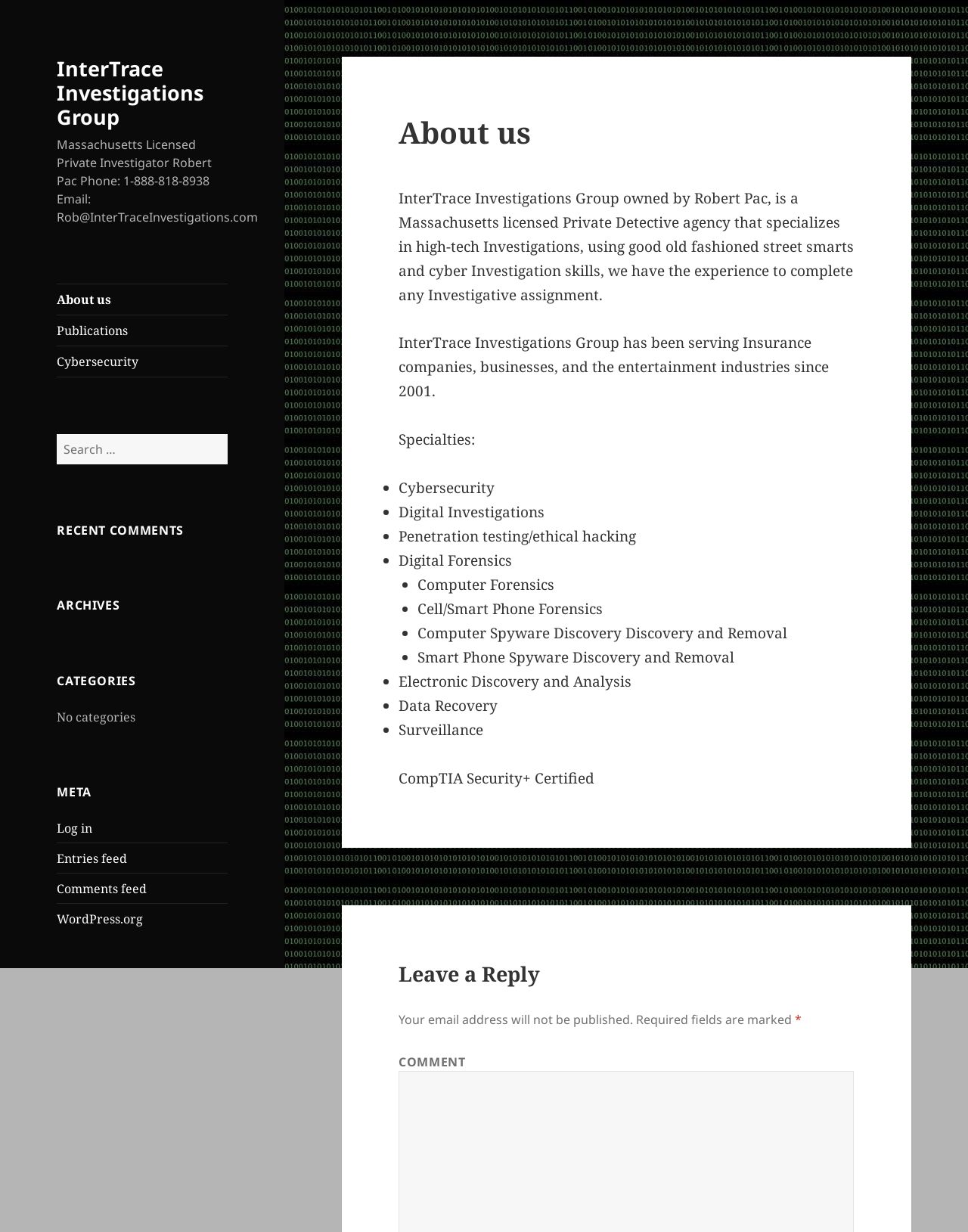What is the purpose of the search box?
Please use the image to deliver a detailed and complete answer.

The purpose of the search box can be inferred from the label 'Search for:' next to it, which suggests that it is used to search for specific content on the webpage.